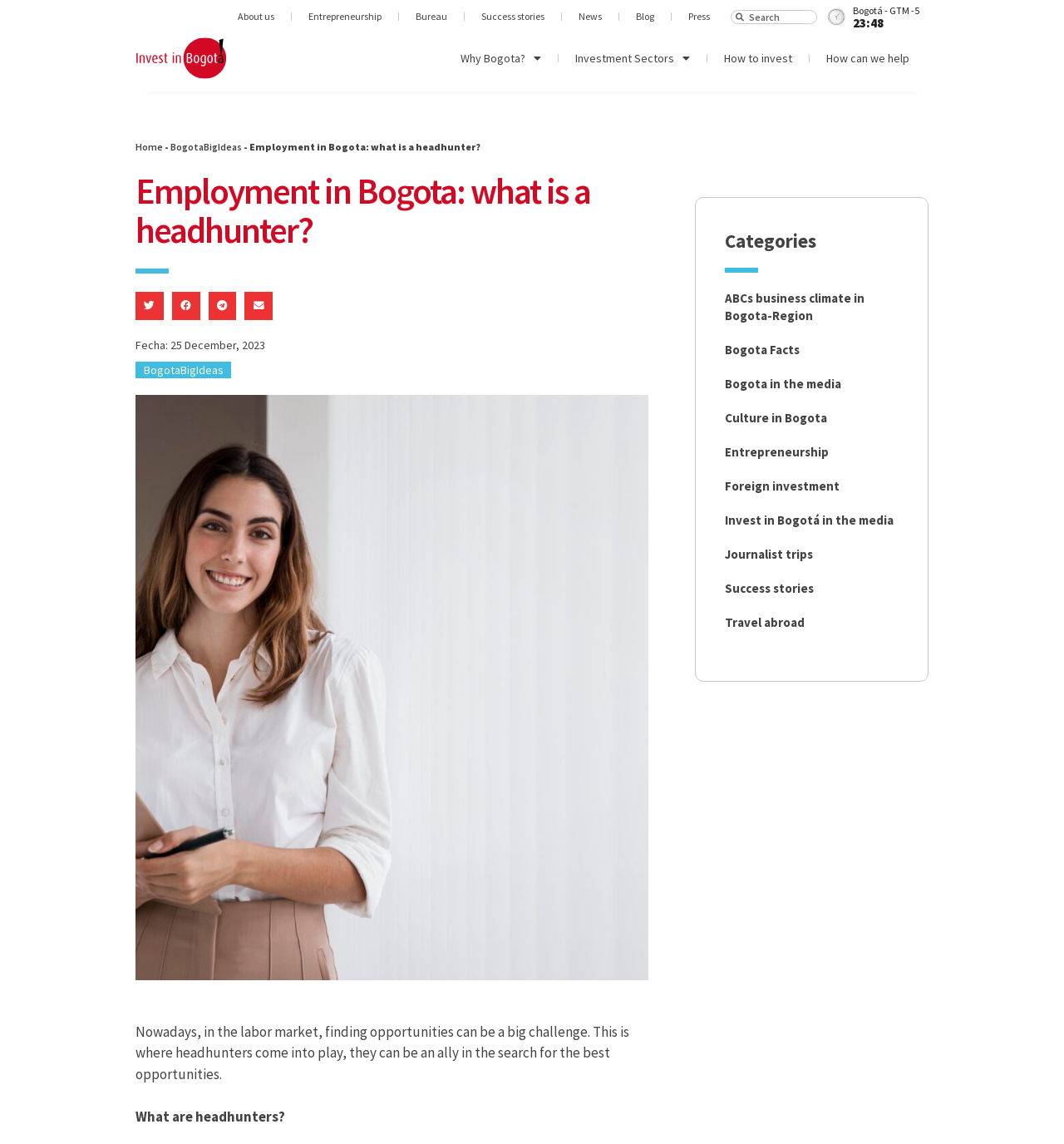Please identify the bounding box coordinates of the clickable region that I should interact with to perform the following instruction: "Share on Twitter". The coordinates should be expressed as four float numbers between 0 and 1, i.e., [left, top, right, bottom].

[0.127, 0.255, 0.154, 0.28]